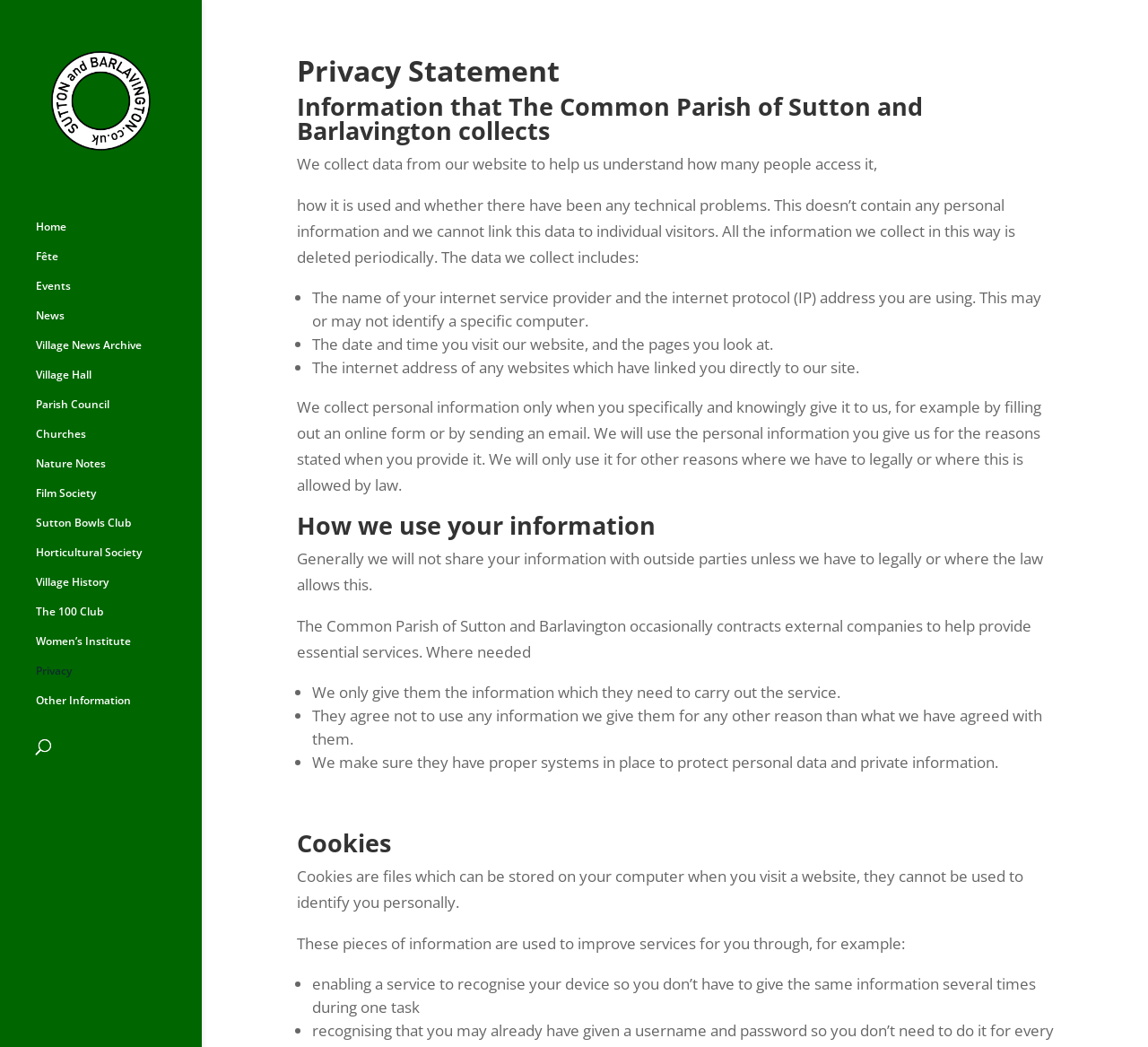Find the bounding box coordinates of the element you need to click on to perform this action: 'Click the 'Home' link'. The coordinates should be represented by four float values between 0 and 1, in the format [left, top, right, bottom].

[0.031, 0.157, 0.176, 0.185]